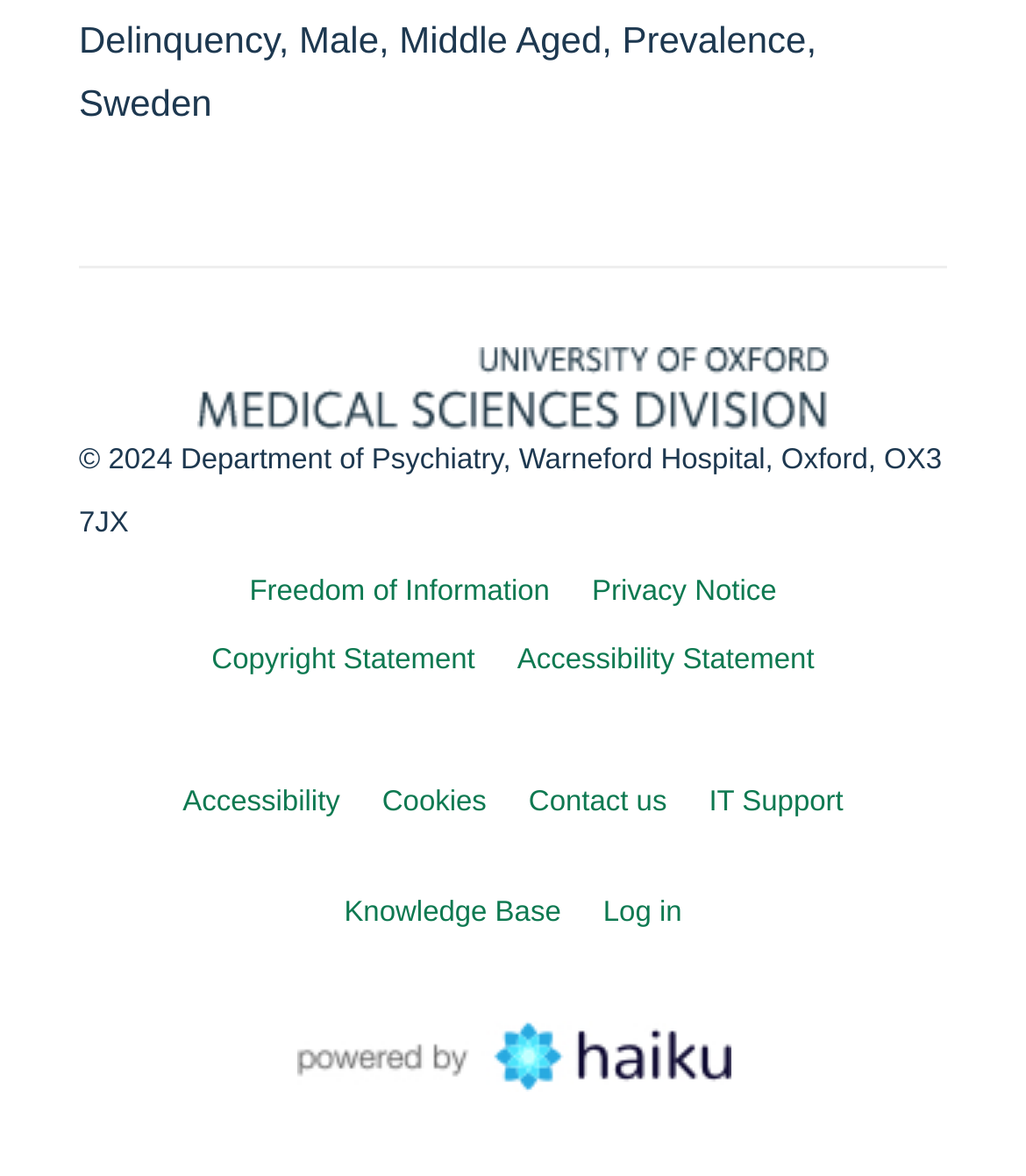What is the name of the university division?
Refer to the image and respond with a one-word or short-phrase answer.

Medical Sciences Division, University of Oxford